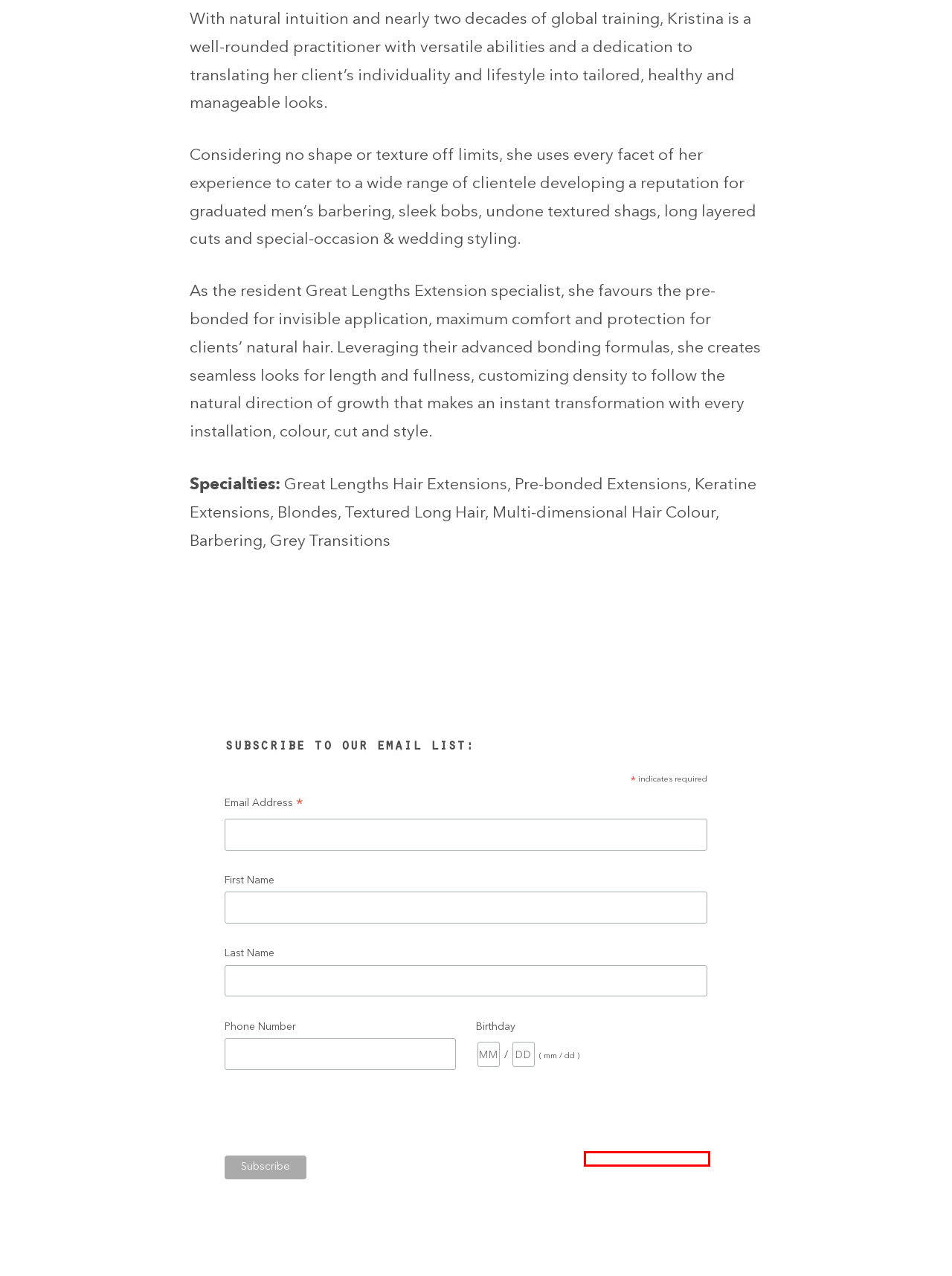Analyze the given webpage screenshot and identify the UI element within the red bounding box. Select the webpage description that best matches what you expect the new webpage to look like after clicking the element. Here are the candidates:
A. Wigs & Wig Fitting - Salon Cyan
B. Shop - Salon Cyan
C. Best Email Marketing Platform to Grow Your Business | Mailchimp
D. Salon Cyan | Hair Salon in London, Ontario
E. Contact Salon Cyan - Salon Cyan in London, ON
F. Hair Salon Services - Salon Cyan
G. saloncyan - Online Booking
H. Our Team - Salon Cyan

C